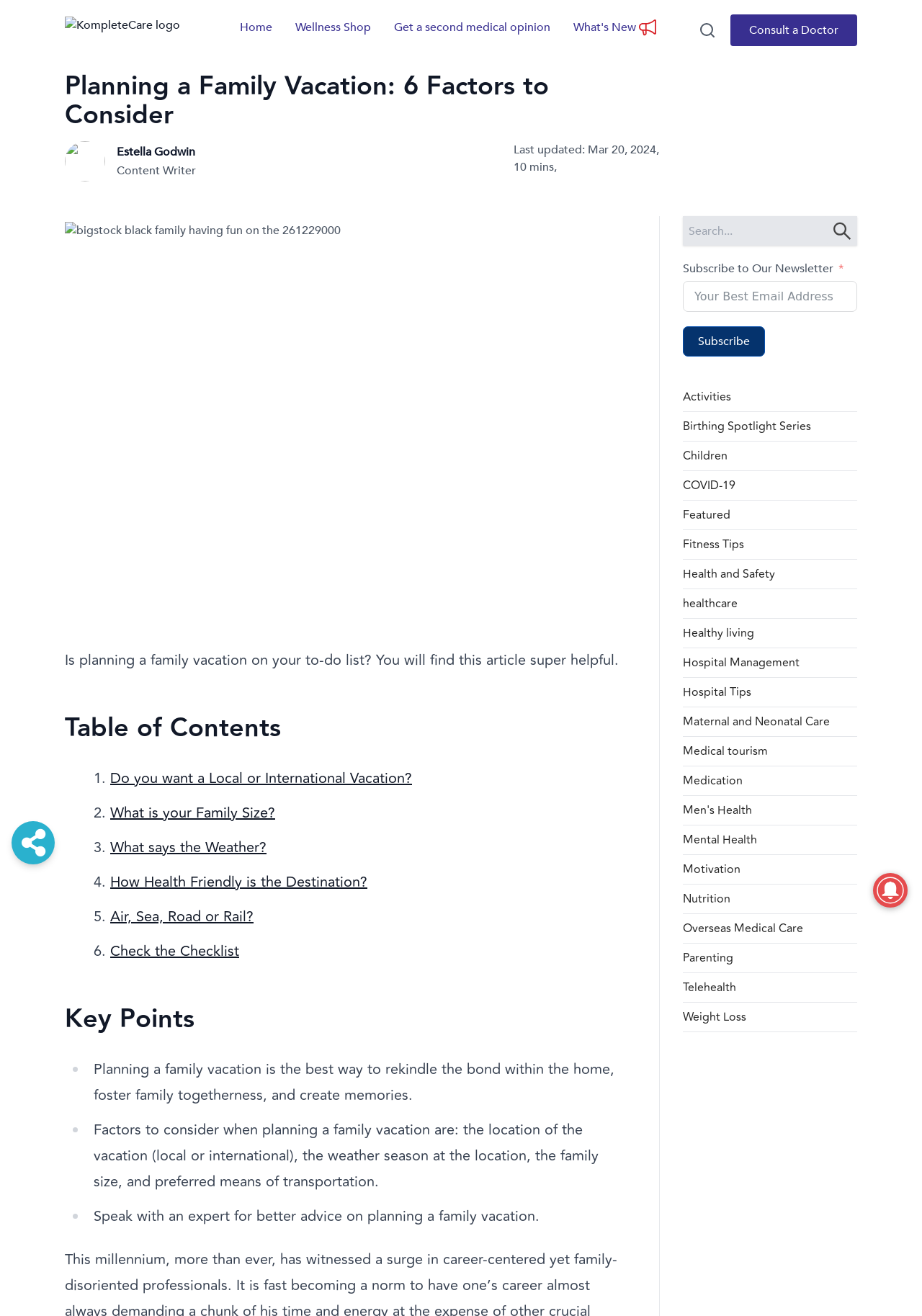Locate the bounding box coordinates of the area where you should click to accomplish the instruction: "Consult a doctor".

[0.792, 0.011, 0.93, 0.035]